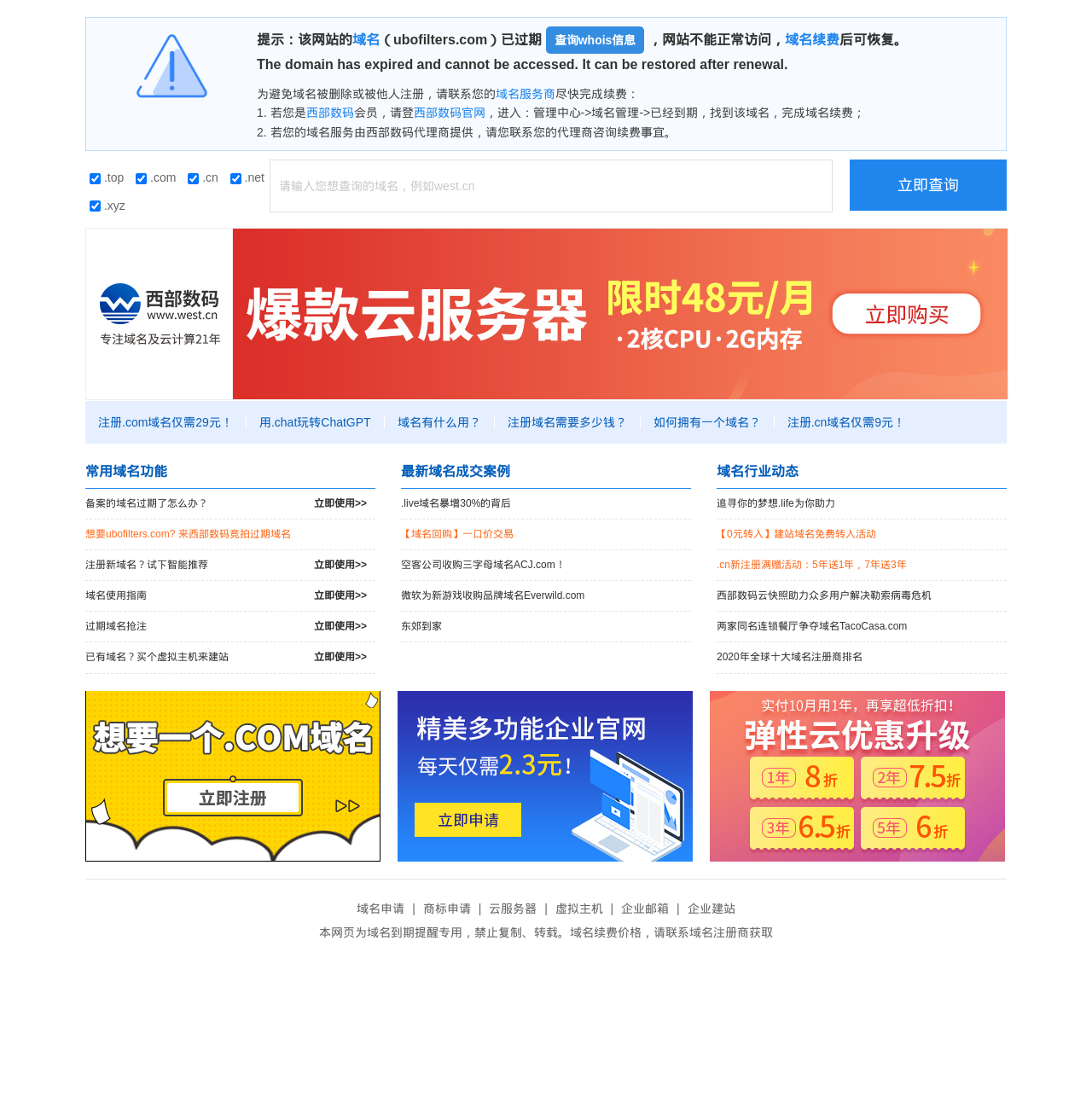What is the purpose of the textbox on the webpage? Look at the image and give a one-word or short phrase answer.

Enter a domain name